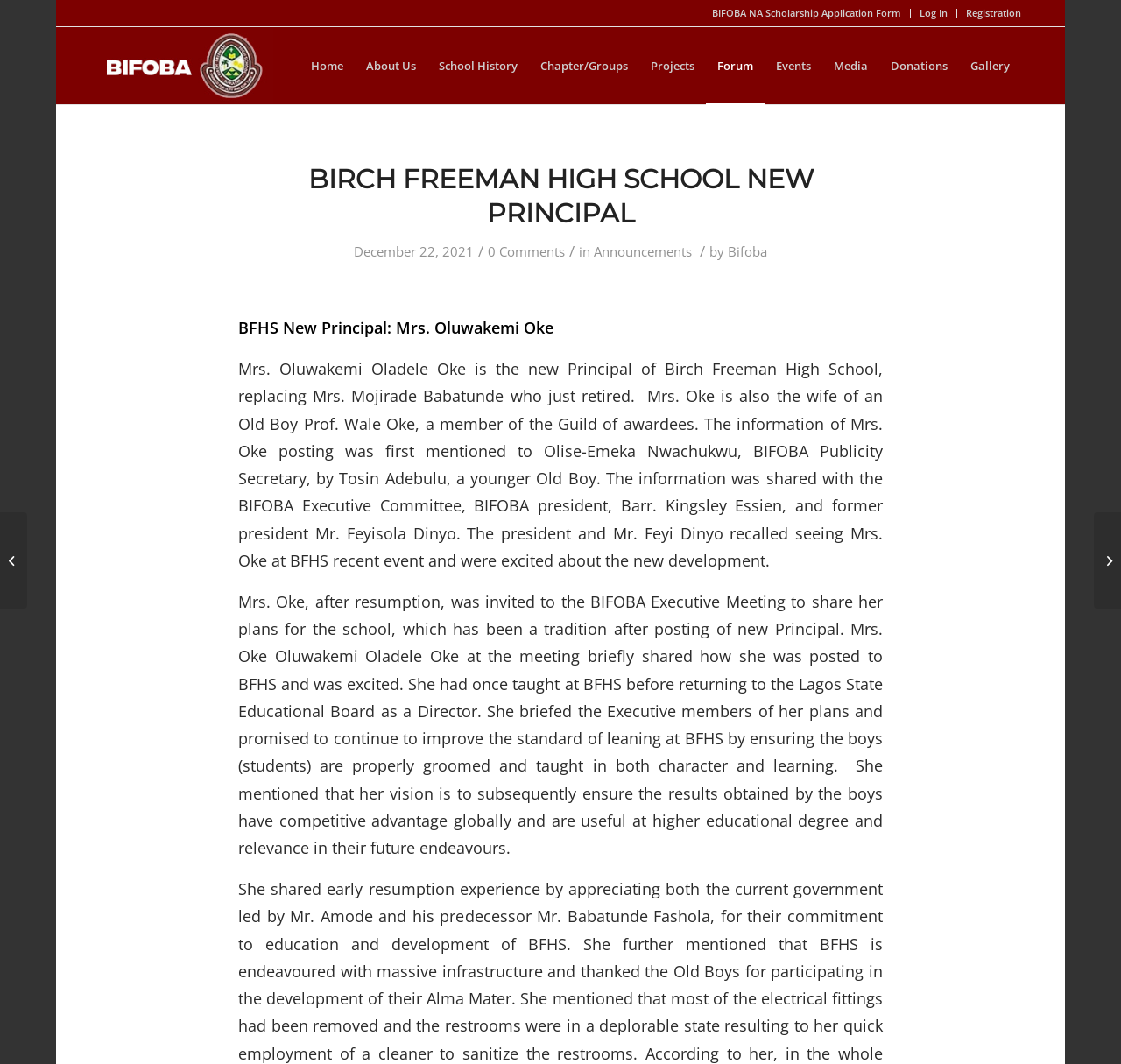Please determine the bounding box coordinates of the clickable area required to carry out the following instruction: "View the 'BIFOBA News Updates'". The coordinates must be four float numbers between 0 and 1, represented as [left, top, right, bottom].

[0.0, 0.481, 0.024, 0.572]